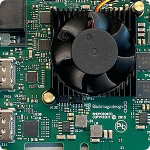Describe every important feature and element in the image comprehensively.

The image showcases a close-up view of a circuit board featuring a central fan, which is likely part of a heatsink modification for a Blackmagic Intensity Pro 4K video capture card. This setup is designed to enhance cooling efficiency, making the device quieter during operation. The intricate design of the board highlights various electronic components, indicating its functionality in video editing or streaming applications. This image is part of a blog post that discusses methods to improve the performance and acoustics of the Blackmagic Intensity Pro 4K through a heatsink modification.